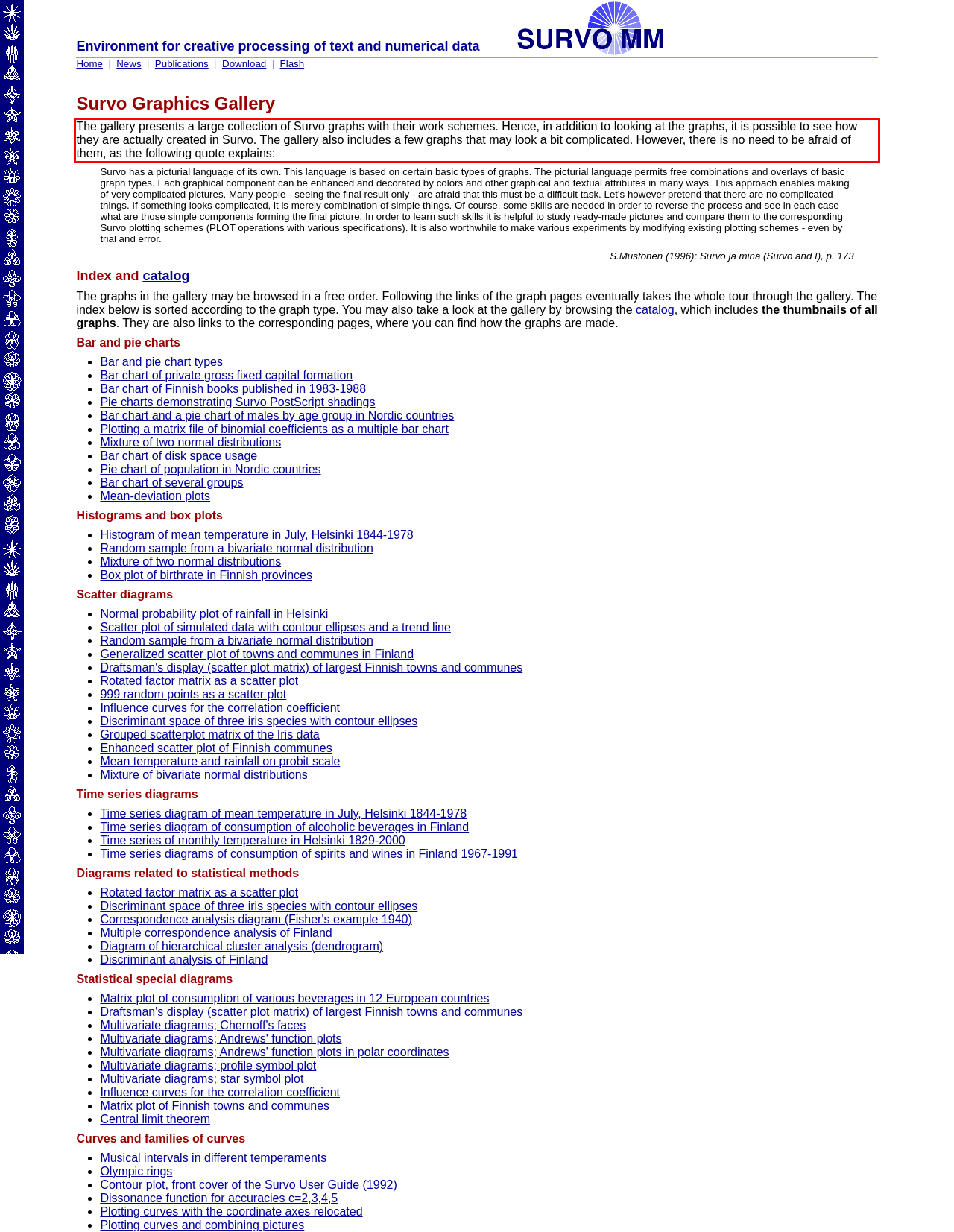Given a screenshot of a webpage, identify the red bounding box and perform OCR to recognize the text within that box.

The gallery presents a large collection of Survo graphs with their work schemes. Hence, in addition to looking at the graphs, it is possible to see how they are actually created in Survo. The gallery also includes a few graphs that may look a bit complicated. However, there is no need to be afraid of them, as the following quote explains: